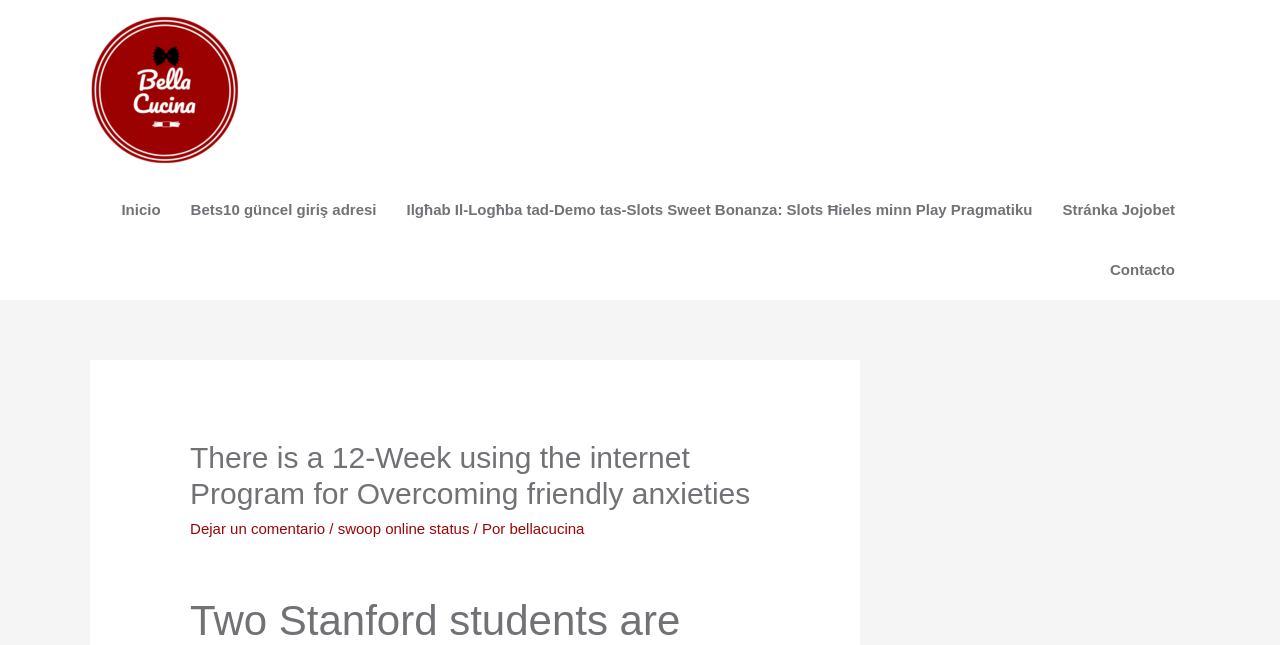Review the image closely and give a comprehensive answer to the question: How many navigation links are there?

The navigation links can be found in the top-right section of the webpage, and there are 5 links: 'Inicio', 'Bets10 güncel giriş adresi', 'Ilgħab Il-Logħba tad-Demo tas-Slots Sweet Bonanza: Slots Ħieles minn Play Pragmatiku', 'Stránka Jojobet', and 'Contacto'.